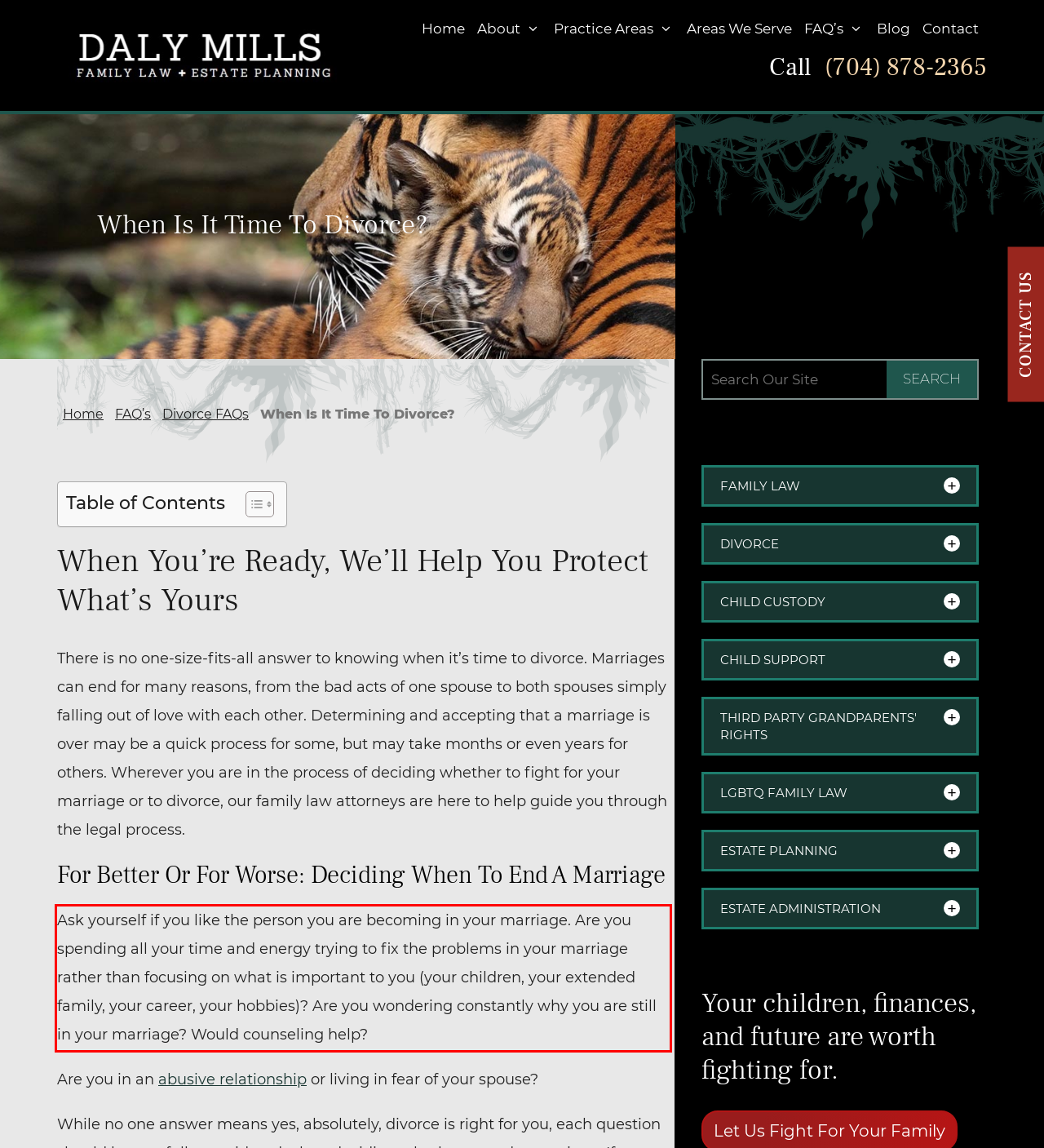Identify the text inside the red bounding box on the provided webpage screenshot by performing OCR.

Ask yourself if you like the person you are becoming in your marriage. Are you spending all your time and energy trying to fix the problems in your marriage rather than focusing on what is important to you (your children, your extended family, your career, your hobbies)? Are you wondering constantly why you are still in your marriage? Would counseling help?